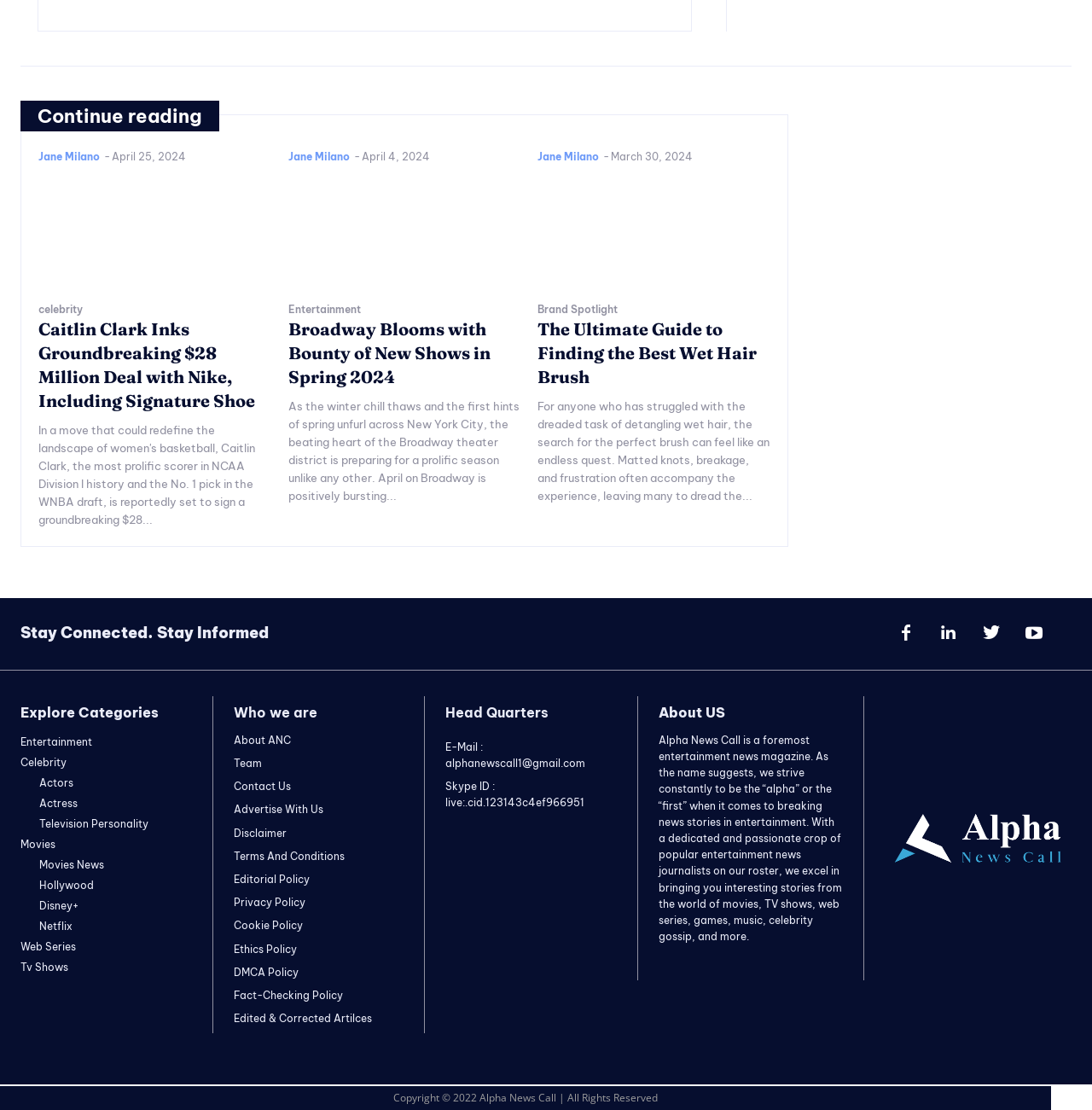How many social media links are provided?
Use the information from the screenshot to give a comprehensive response to the question.

I looked for the social media links and found four icons, which are '', '', '', and ''. These correspond to four social media platforms.